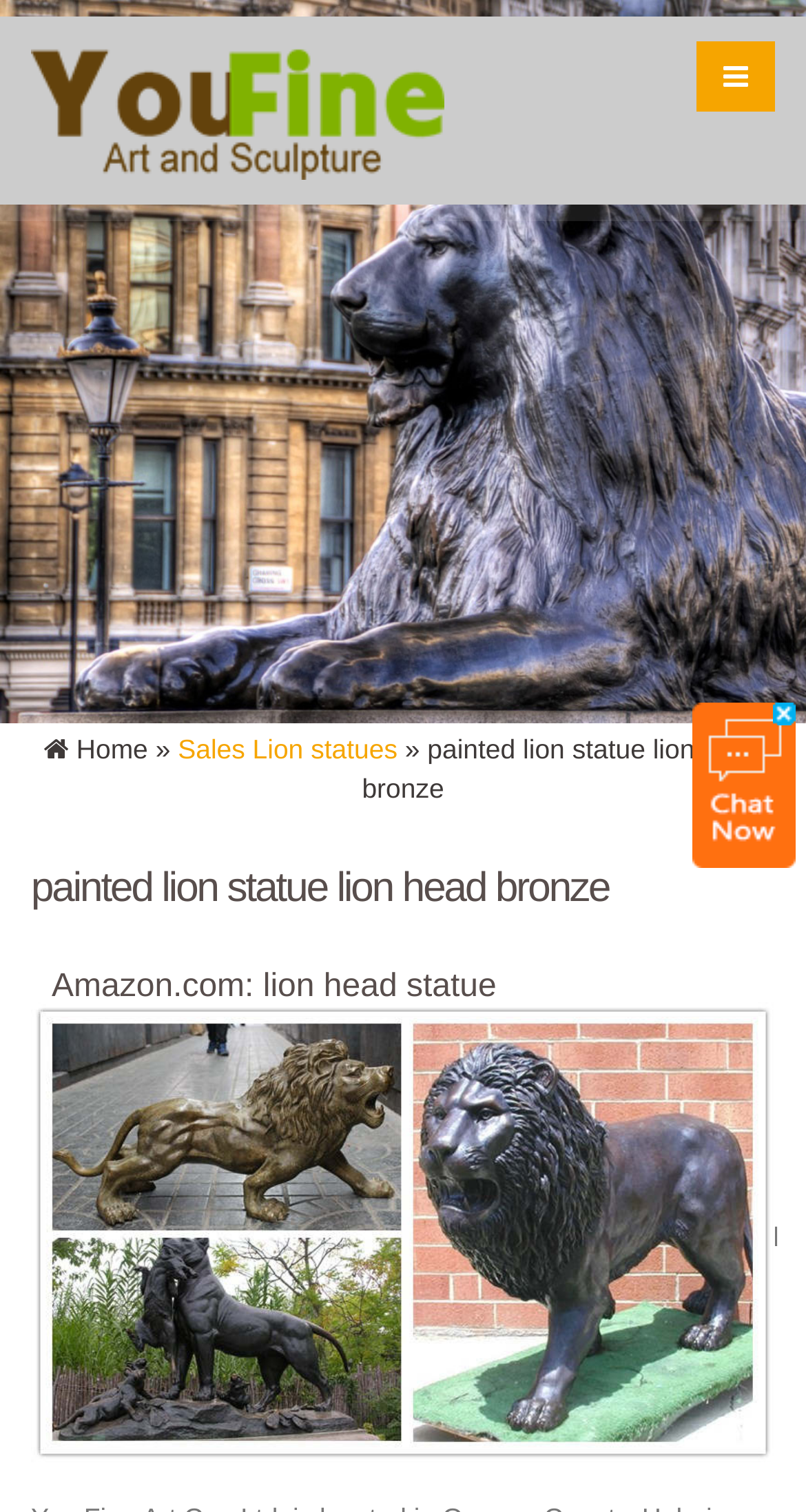Please provide a short answer using a single word or phrase for the question:
What is the shape of the statue mentioned?

Lion Head